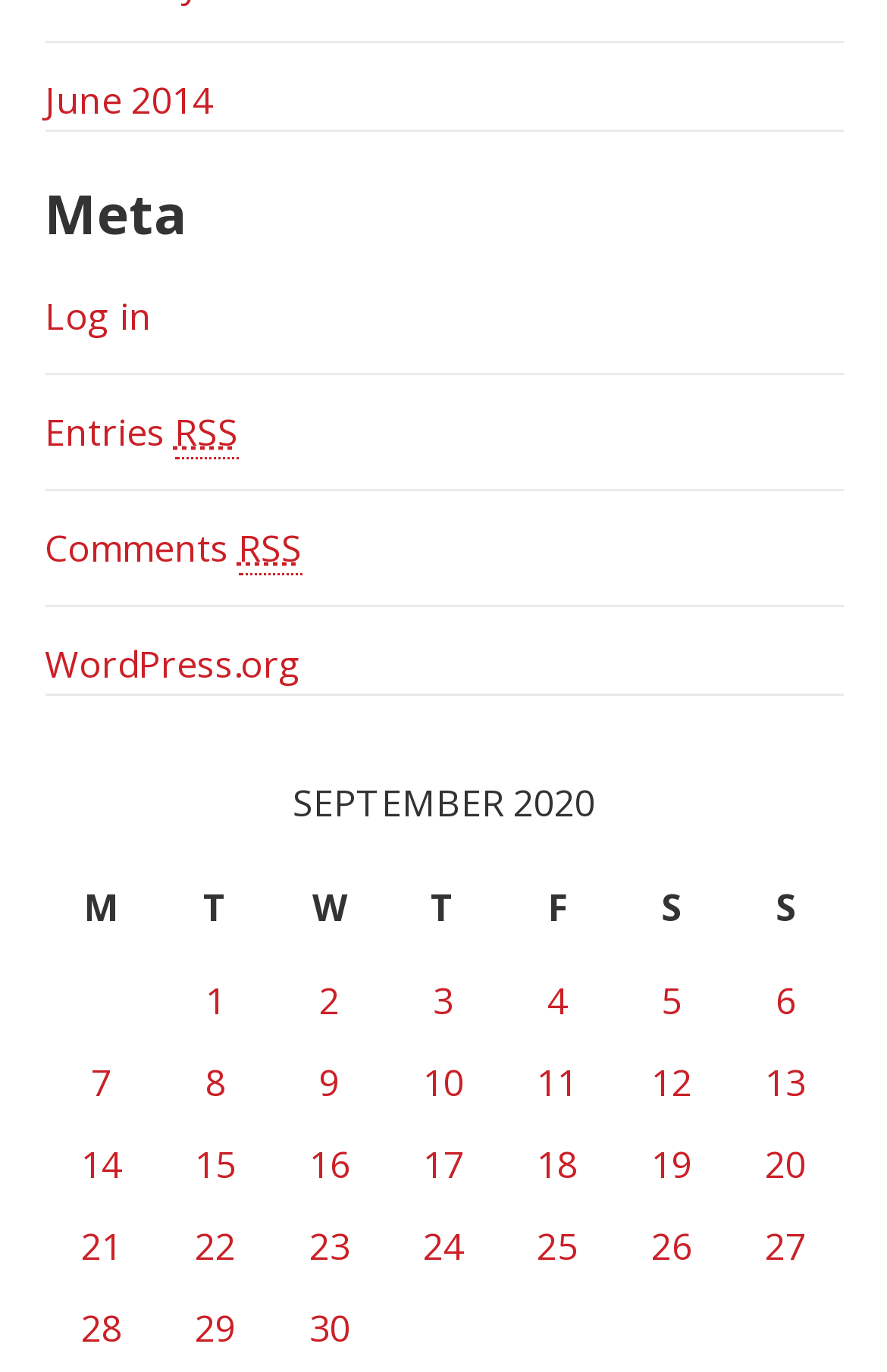Please find the bounding box coordinates in the format (top-left x, top-left y, bottom-right x, bottom-right y) for the given element description. Ensure the coordinates are floating point numbers between 0 and 1. Description: 2

[0.36, 0.711, 0.383, 0.747]